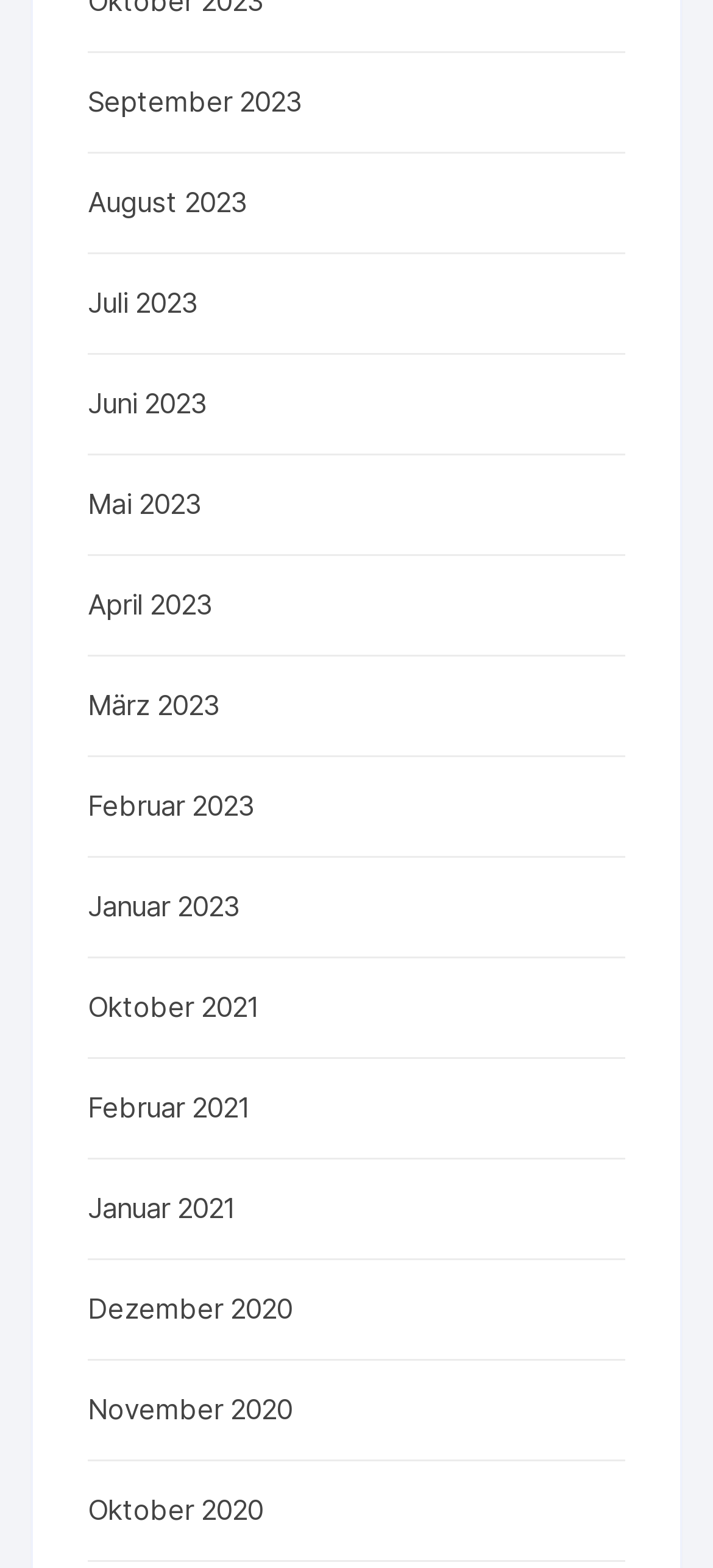Please find and report the bounding box coordinates of the element to click in order to perform the following action: "view September 2023". The coordinates should be expressed as four float numbers between 0 and 1, in the format [left, top, right, bottom].

[0.123, 0.052, 0.802, 0.08]